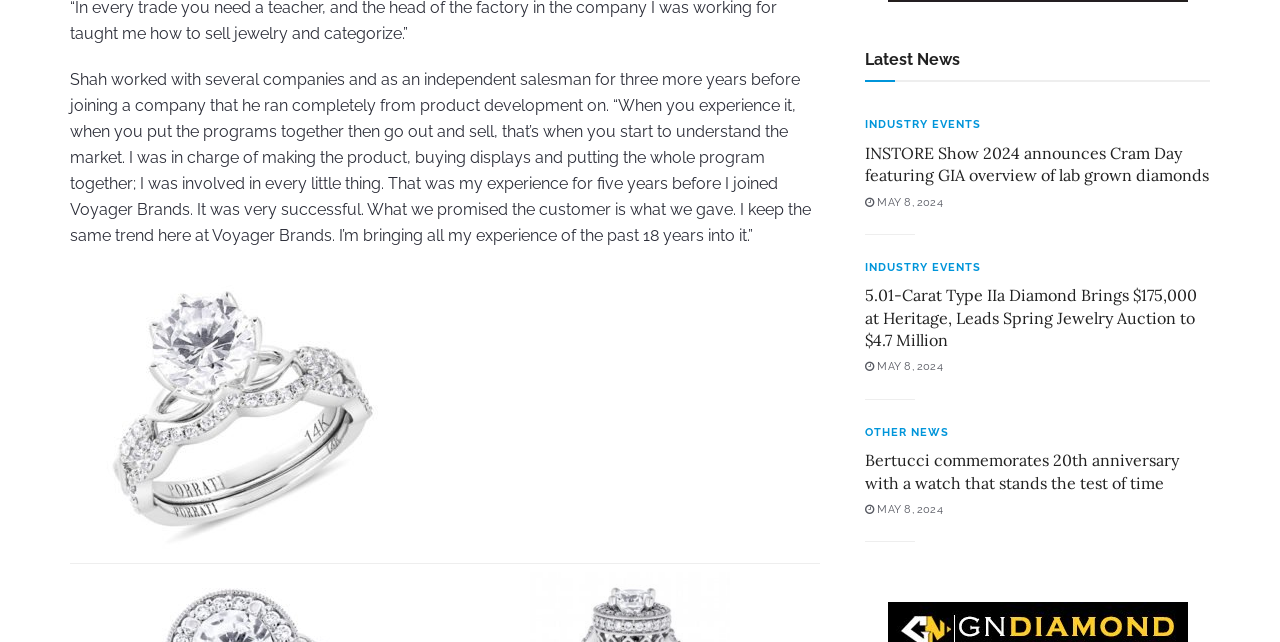What is the date mentioned in the second article under 'Latest News'?
Carefully examine the image and provide a detailed answer to the question.

The second article under 'Latest News' has a link with a date mentioned, which is MAY 8, 2024.